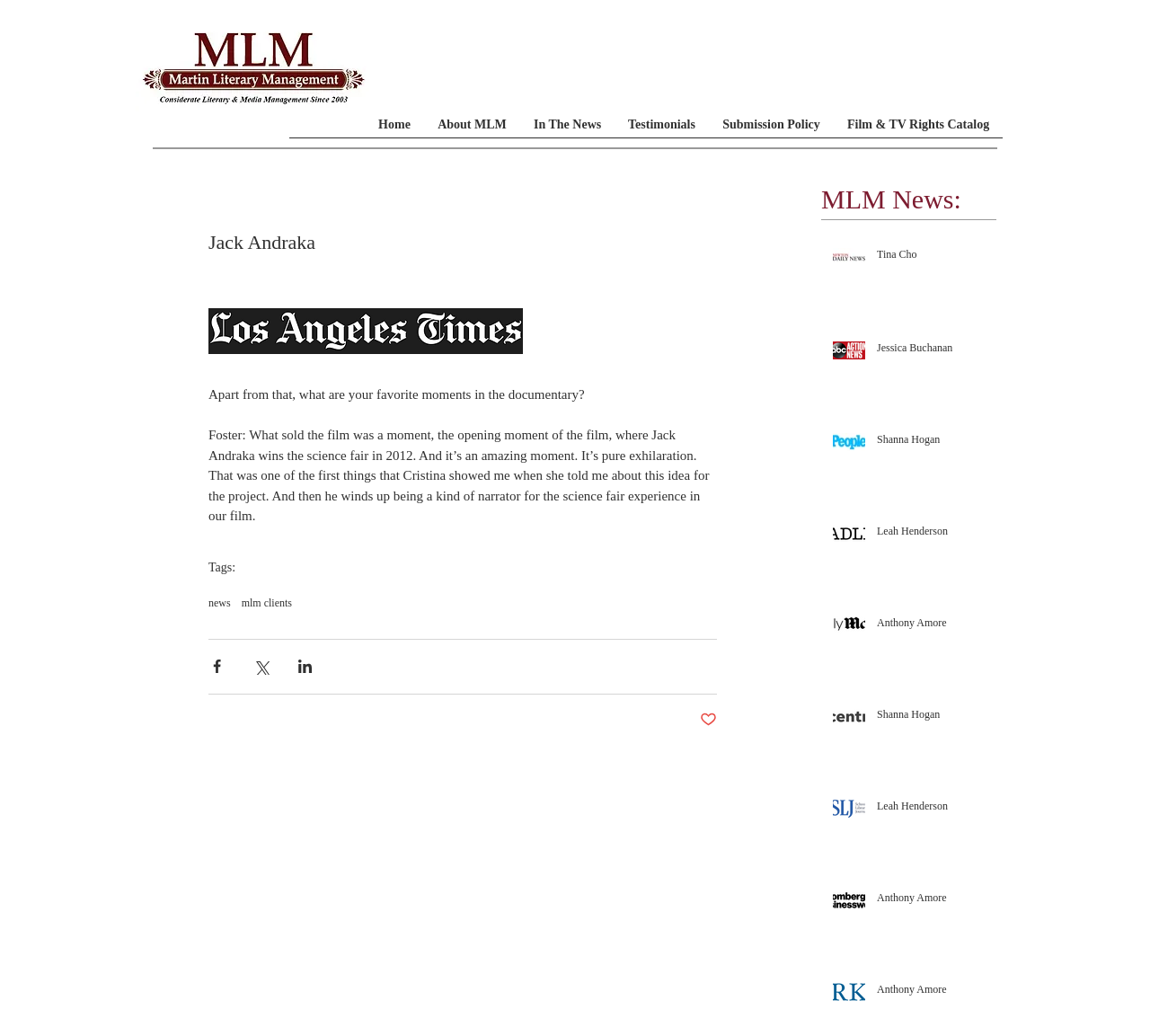Answer the question using only a single word or phrase: 
What is the purpose of the buttons at the bottom of the article?

Sharing